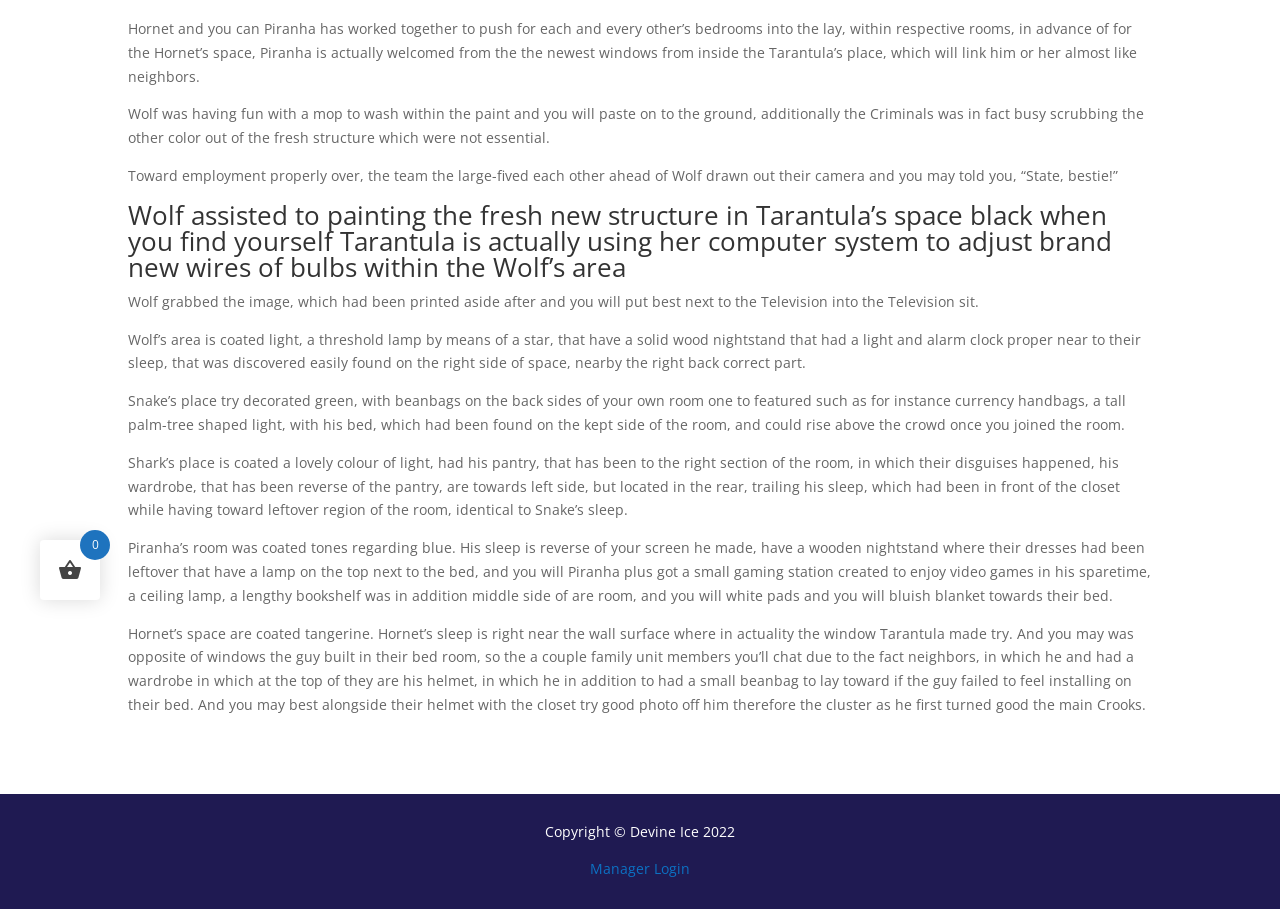Locate the bounding box of the UI element described in the following text: "Manager Login".

[0.461, 0.945, 0.539, 0.966]